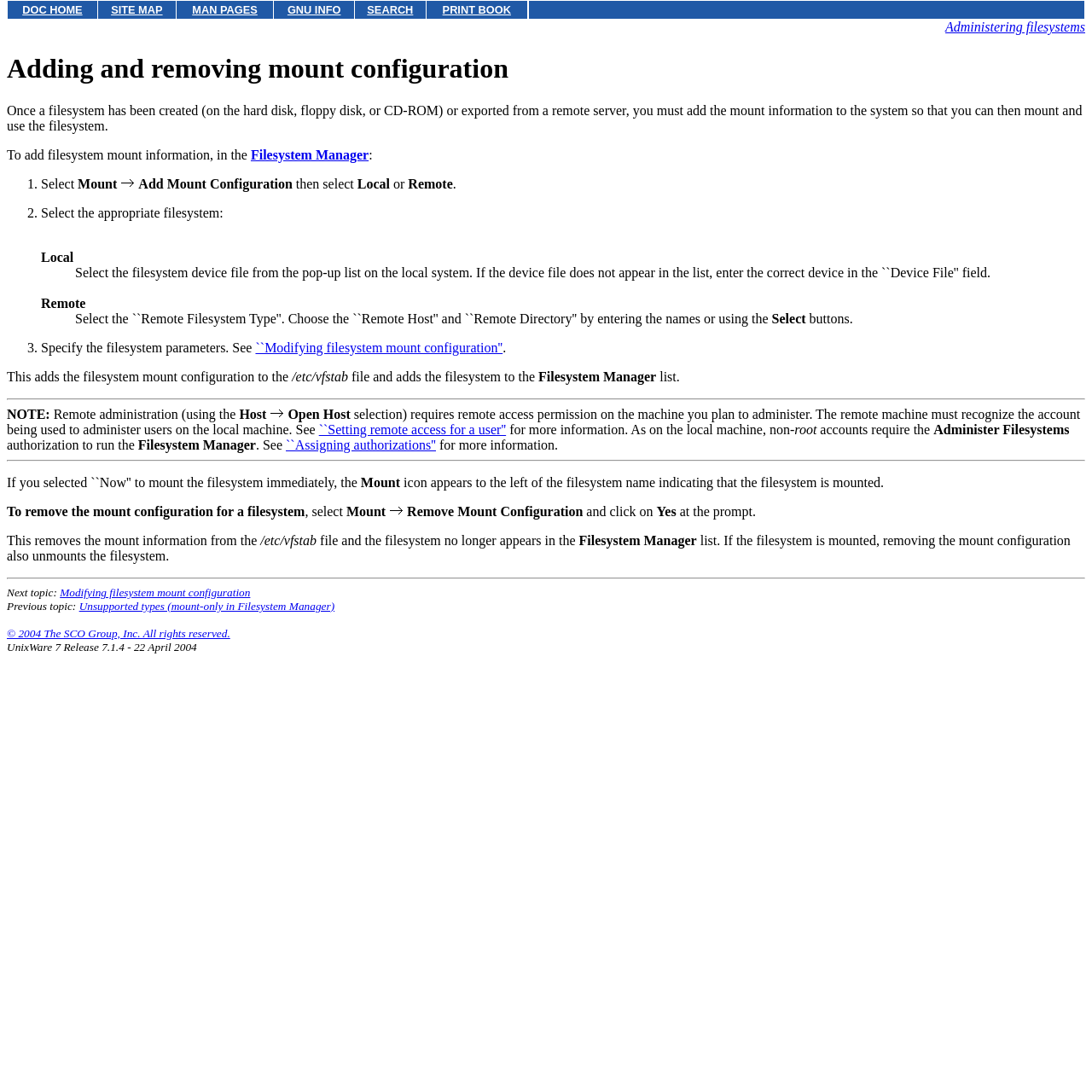What are the two options for selecting a filesystem?
Answer with a single word or short phrase according to what you see in the image.

Local or Remote